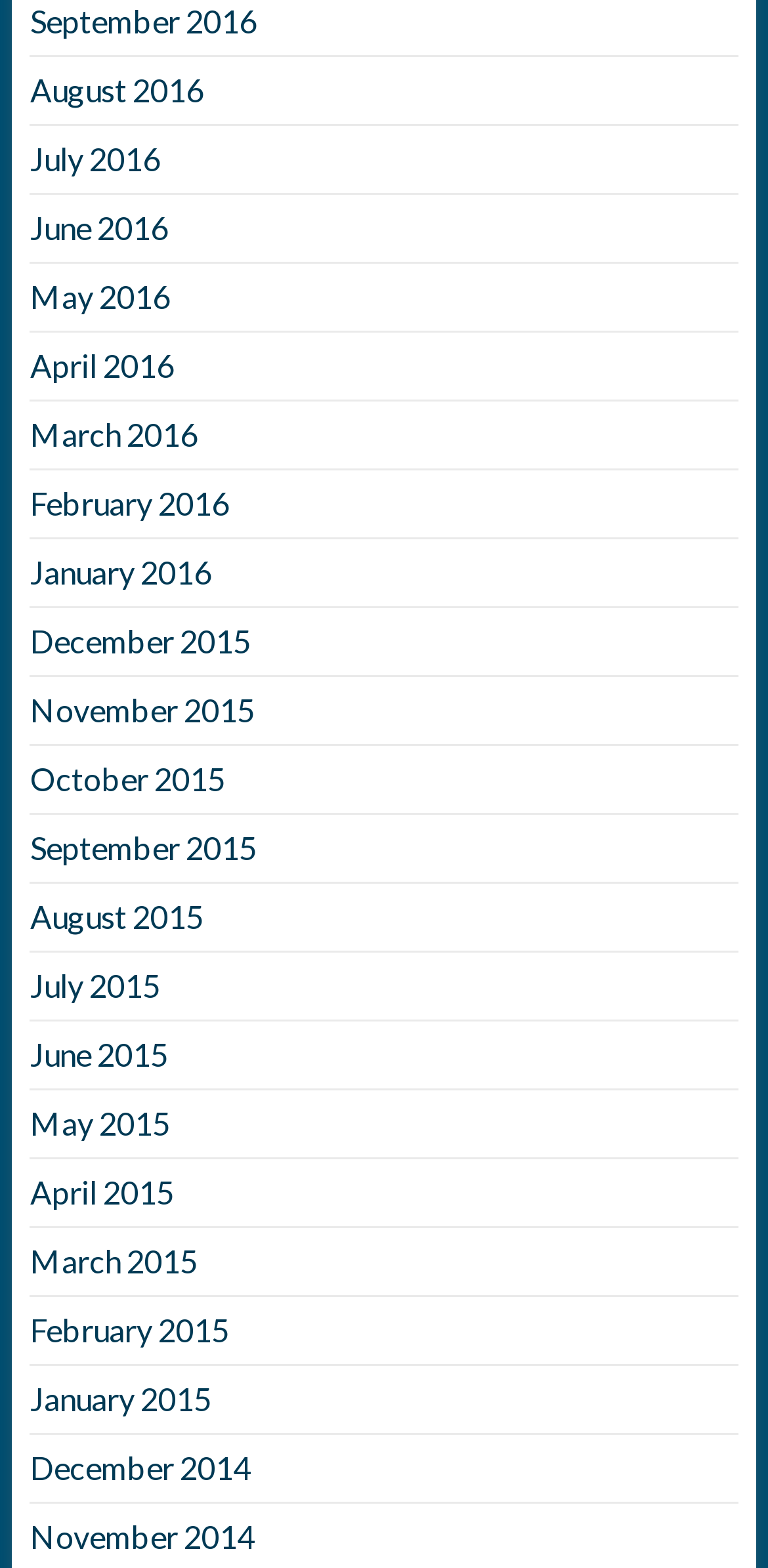How many months are listed?
Answer the question with just one word or phrase using the image.

24